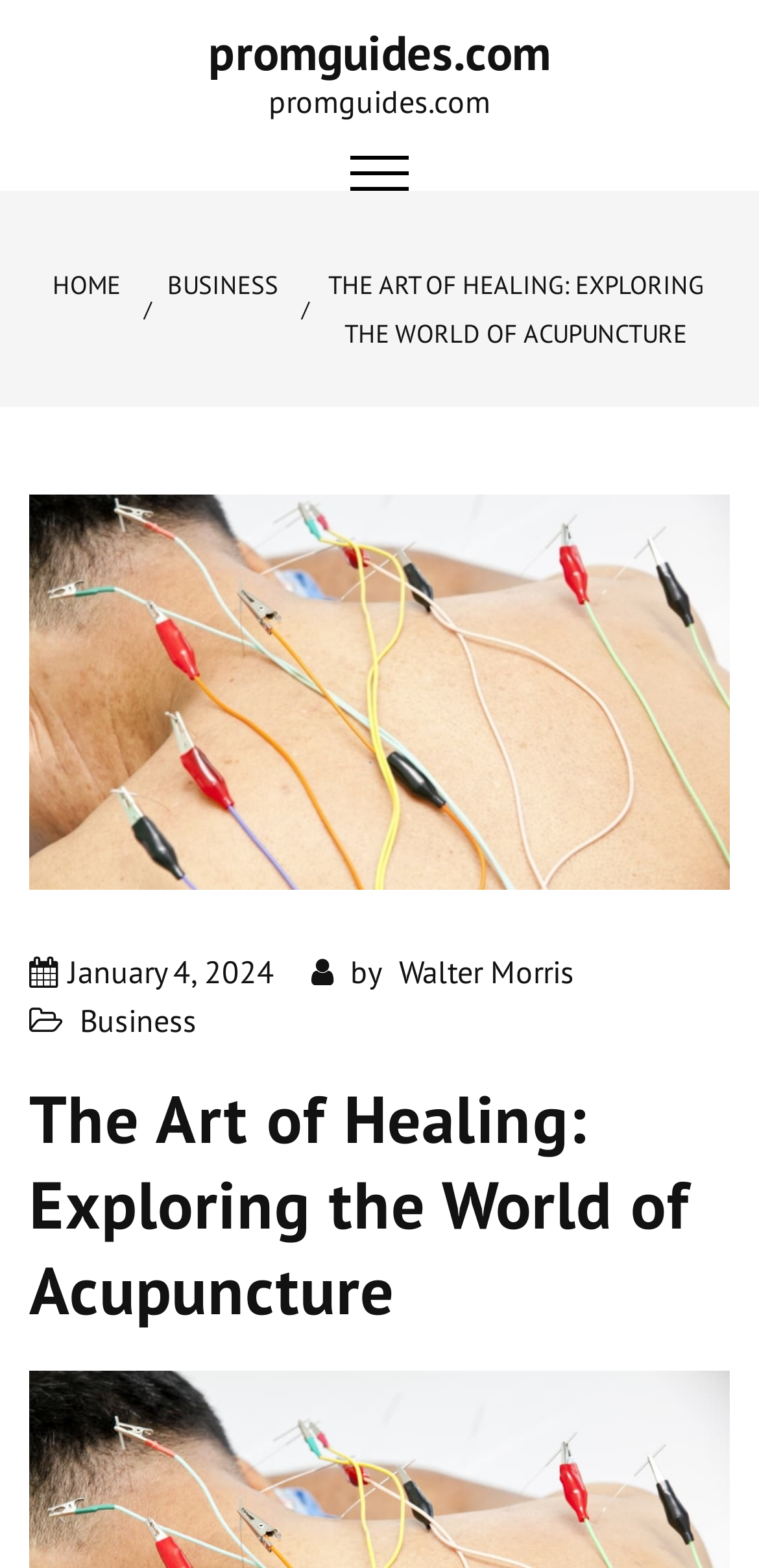Based on the element description, predict the bounding box coordinates (top-left x, top-left y, bottom-right x, bottom-right y) for the UI element in the screenshot: Business

[0.105, 0.638, 0.259, 0.662]